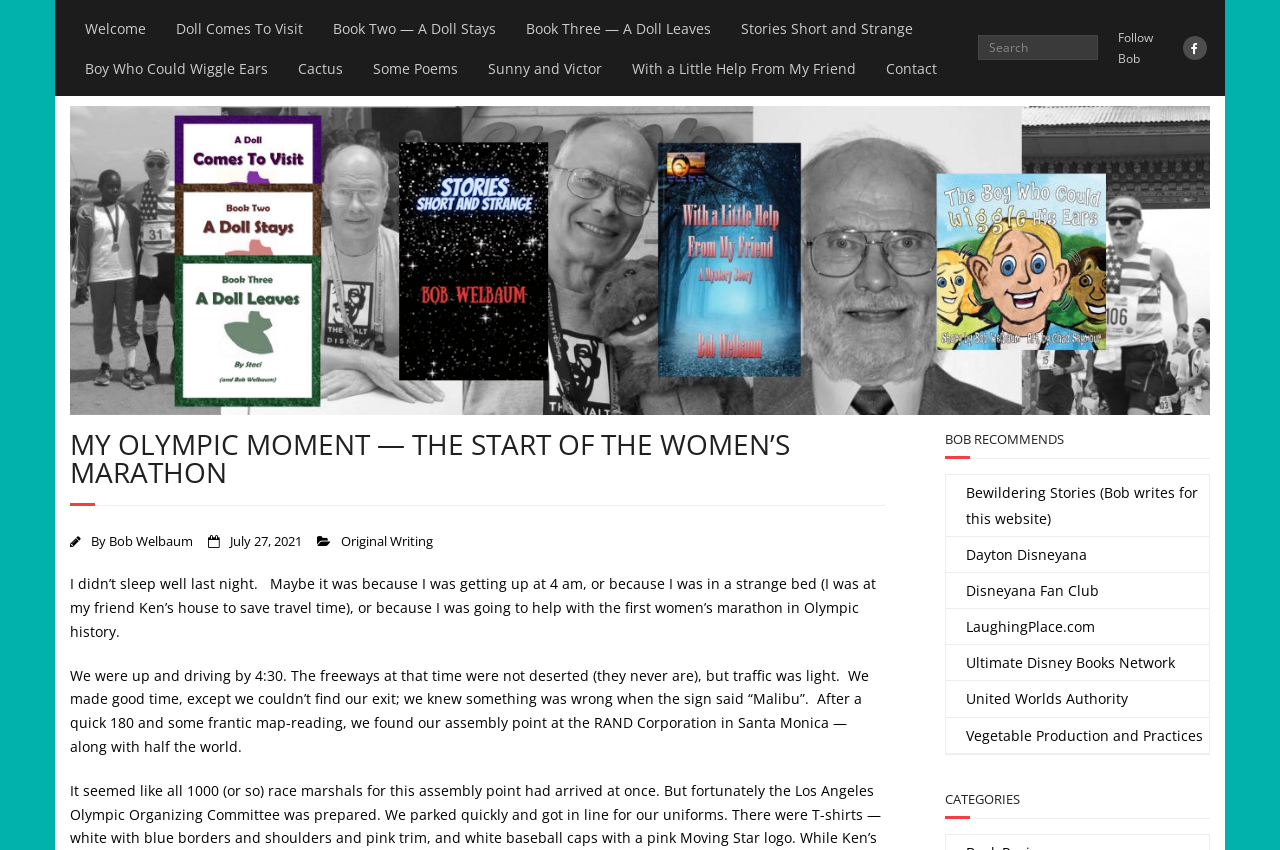Please find and generate the text of the main header of the webpage.

MY OLYMPIC MOMENT — THE START OF THE WOMEN’S MARATHON